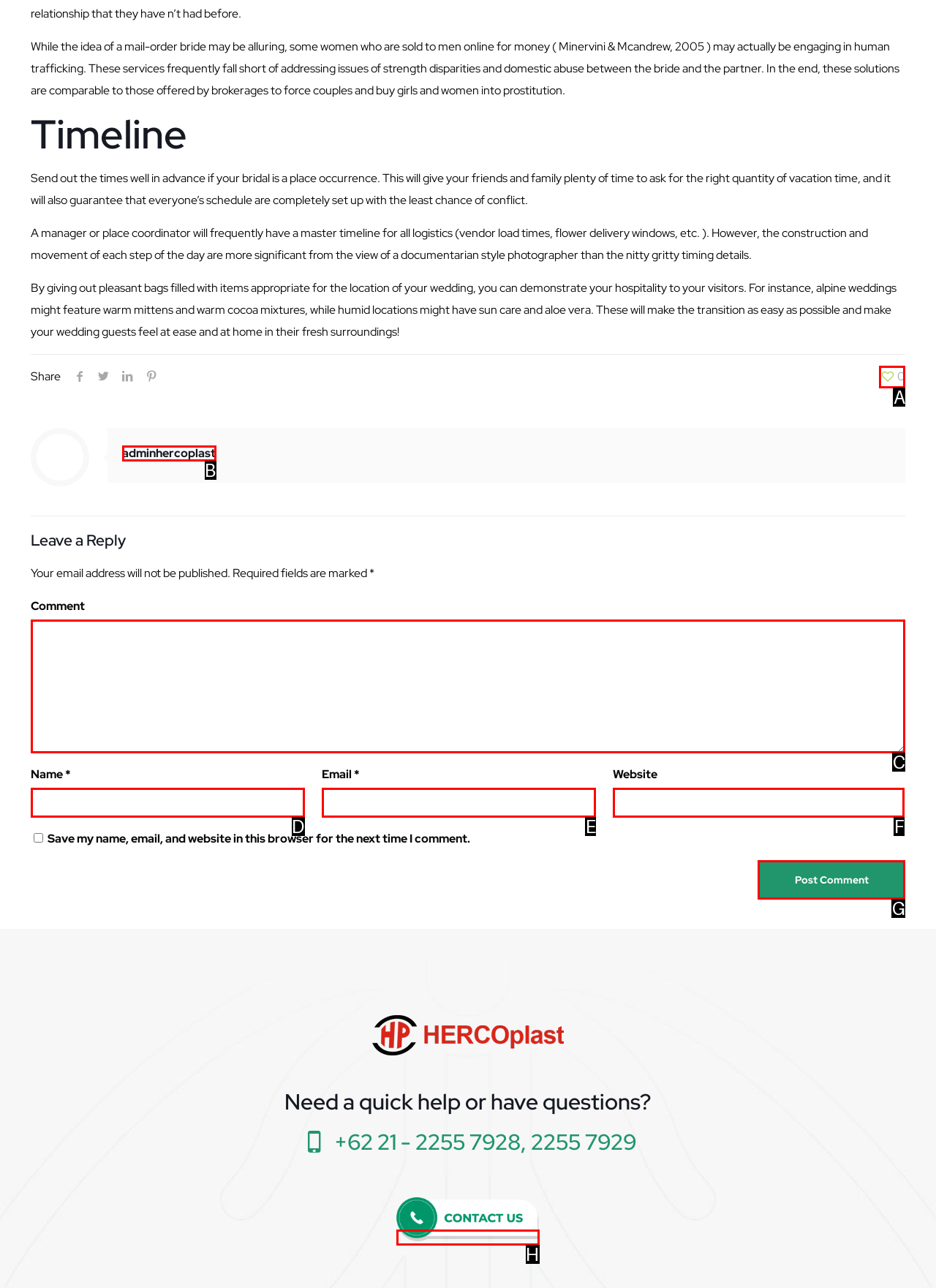Which option should be clicked to execute the following task: Click the Post Comment button? Respond with the letter of the selected option.

G